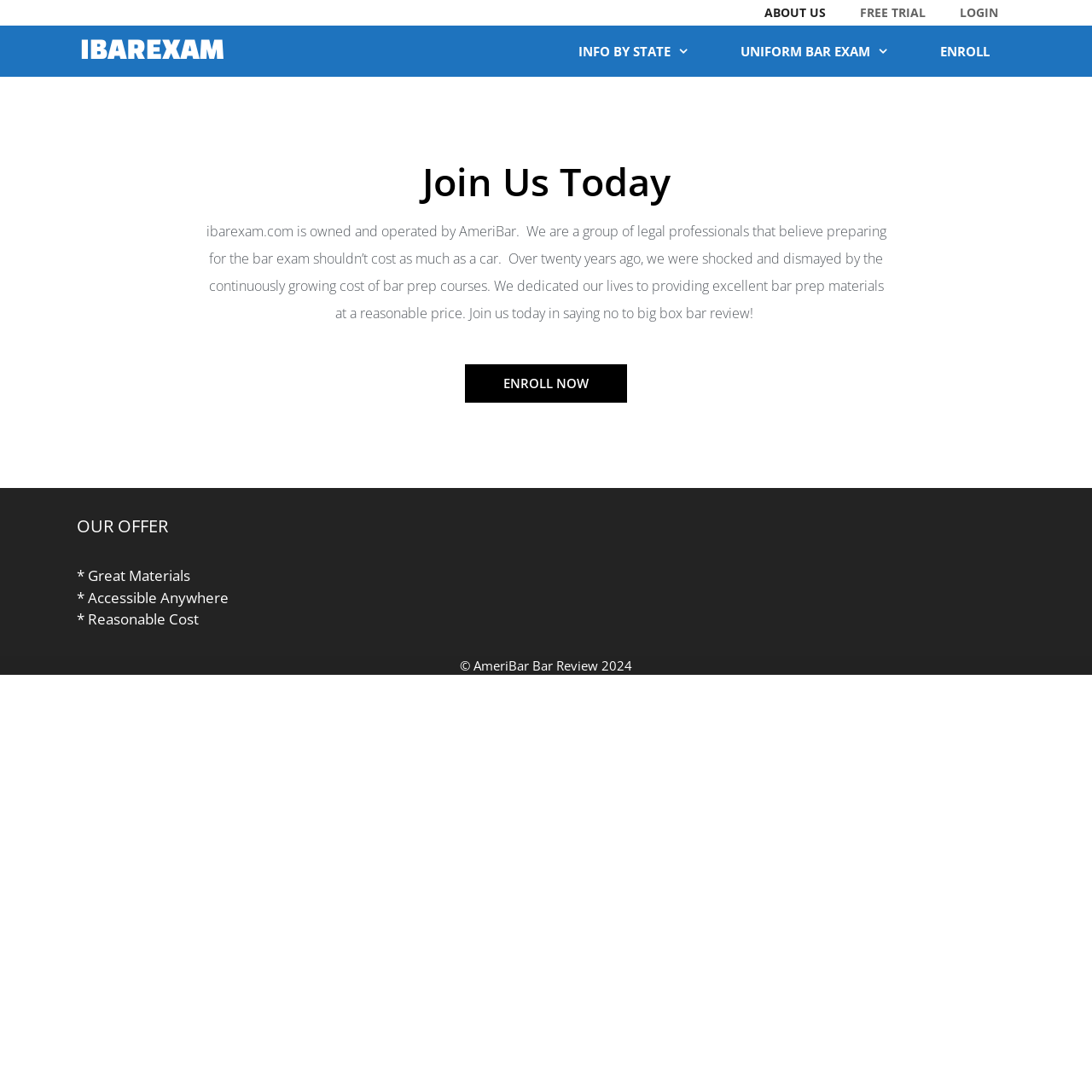Please identify the coordinates of the bounding box that should be clicked to fulfill this instruction: "Visit Moses Greeley Parker Memorial Library".

None